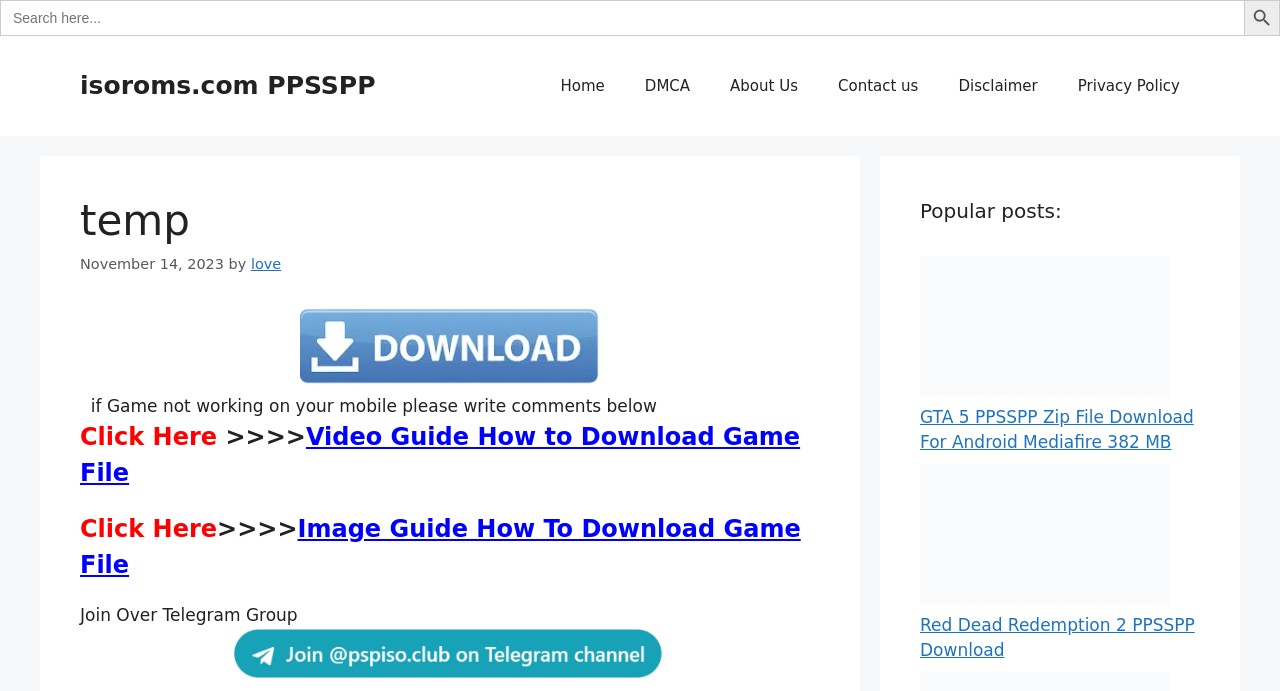Find the bounding box coordinates for the HTML element described as: "Home". The coordinates should consist of four float values between 0 and 1, i.e., [left, top, right, bottom].

[0.422, 0.081, 0.488, 0.168]